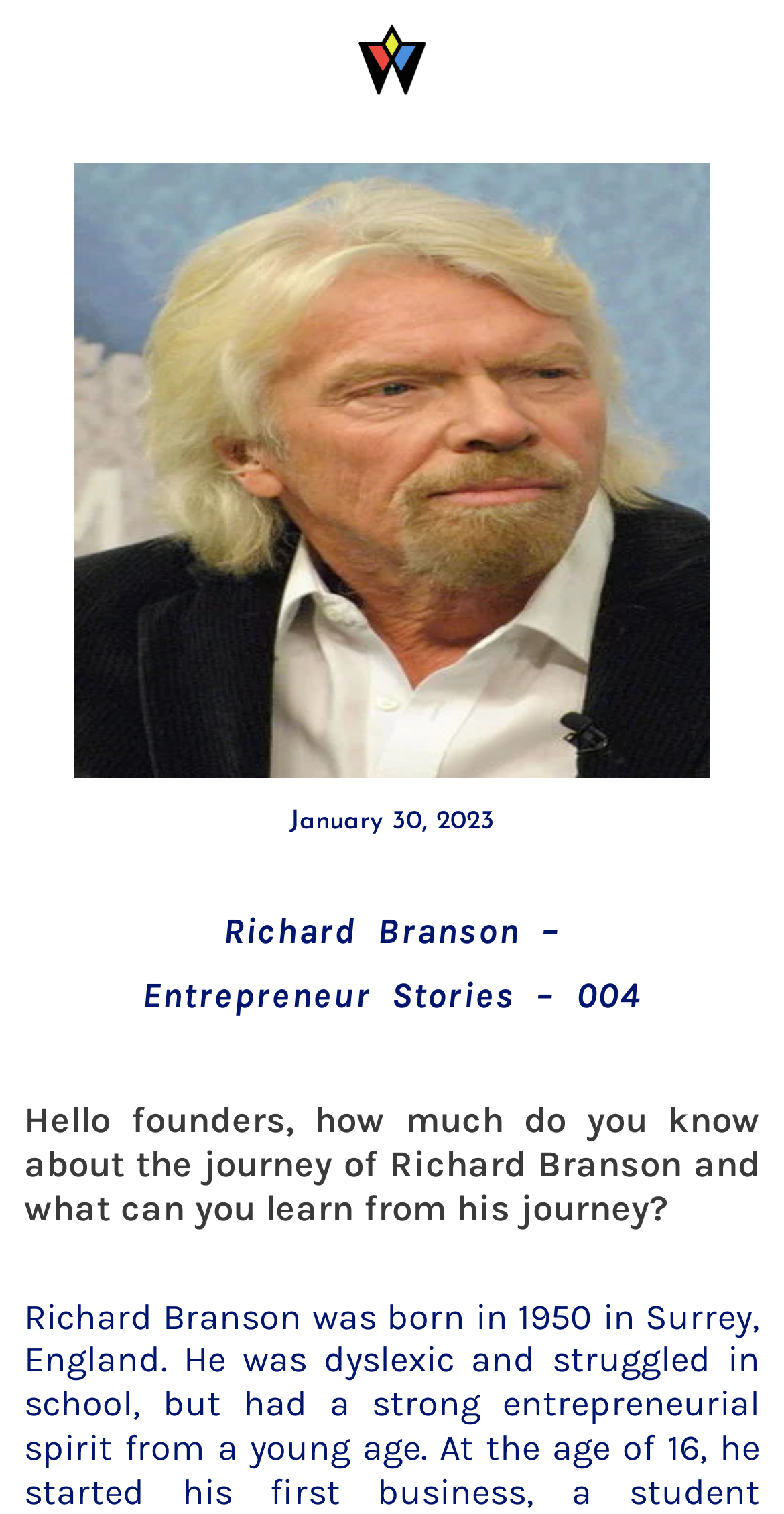What is the purpose of the 'Visitor's form' link?
Please respond to the question with a detailed and informative answer.

I inferred the purpose of the 'Visitor's form' link by its name and location, which suggests that it is a way for visitors to contact the website or provide feedback.